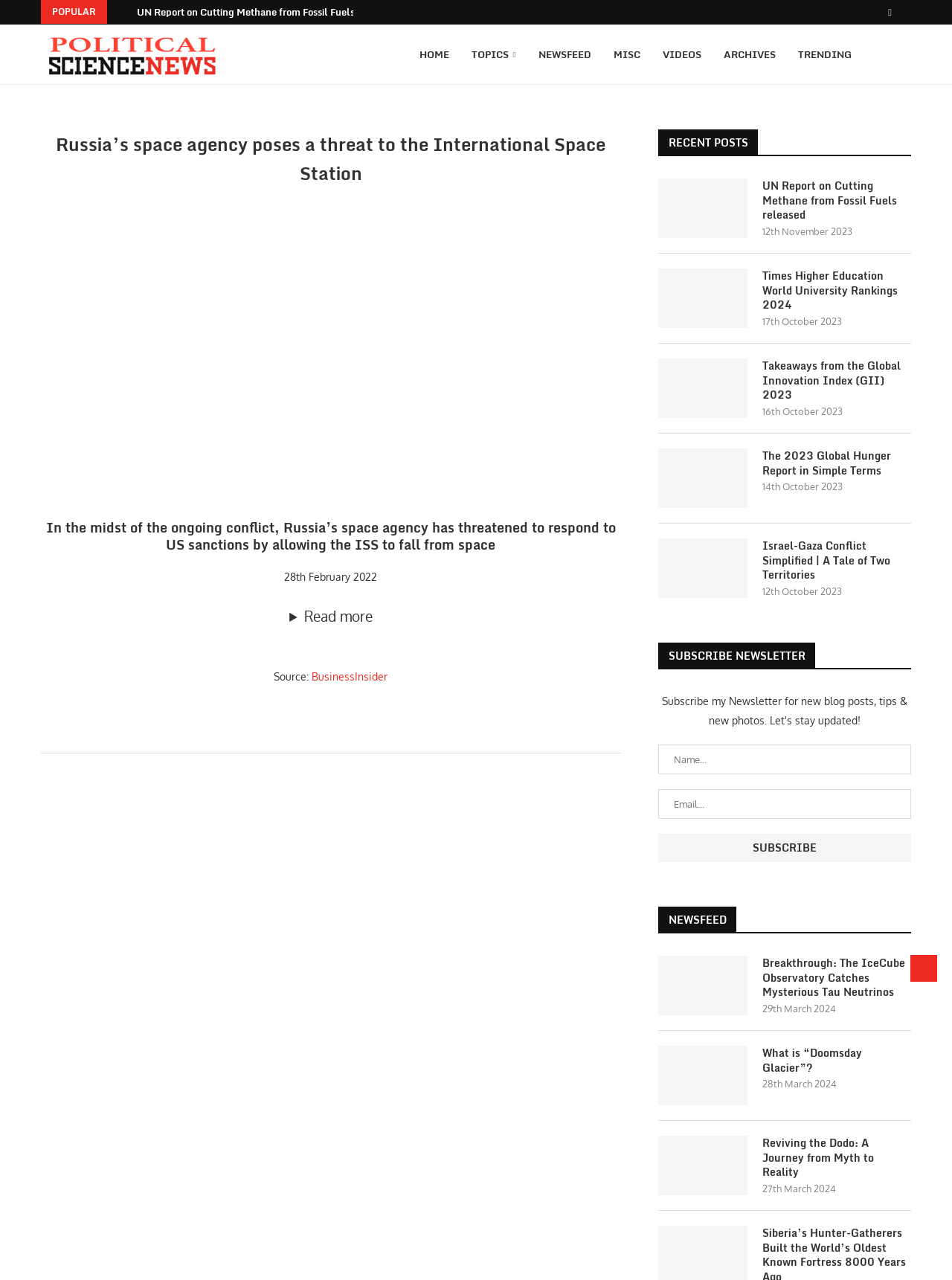Create a detailed summary of all the visual and textual information on the webpage.

The webpage appears to be a news article page, with a focus on science and politics news. At the top of the page, there is a navigation menu with links to "Politics Science News", "HOME", "TOPICS", "NEWSFEED", "VIDEOS", "ARCHIVES", and "TRENDING". Below the navigation menu, there is a search bar.

The main article on the page has a heading "Russia's space agency poses a threat to the International Space Station" and a subheading "In the midst of the ongoing conflict, Russia’s space agency has threatened to respond to US sanctions by allowing the ISS to fall from space". The article is accompanied by a timestamp "28th February 2022" and a source attribution "BusinessInsider".

To the right of the main article, there is a section with popular links, including "UN Report on Cutting Methane from Fossil Fuels released" and a link to Facebook.

Below the main article, there is a section with recent posts, including links to articles such as "UN Report on Cutting Methane from Fossil Fuels released", "Times Higher Education World University Rankings 2024", and "Takeaways from the Global Innovation Index (GII) 2023". Each article is accompanied by a timestamp and a heading.

Further down the page, there is a section for subscribing to a newsletter, with input fields for name and email, and a subscribe button.

Finally, there is another section with more news articles, including "Breakthrough: The IceCube Observatory Catches Mysterious Tau Neutrinos", "What is “Doomsday Glacier”?", and "Reviving the Dodo: A Journey from Myth to Reality". Each article is accompanied by a timestamp and a heading.